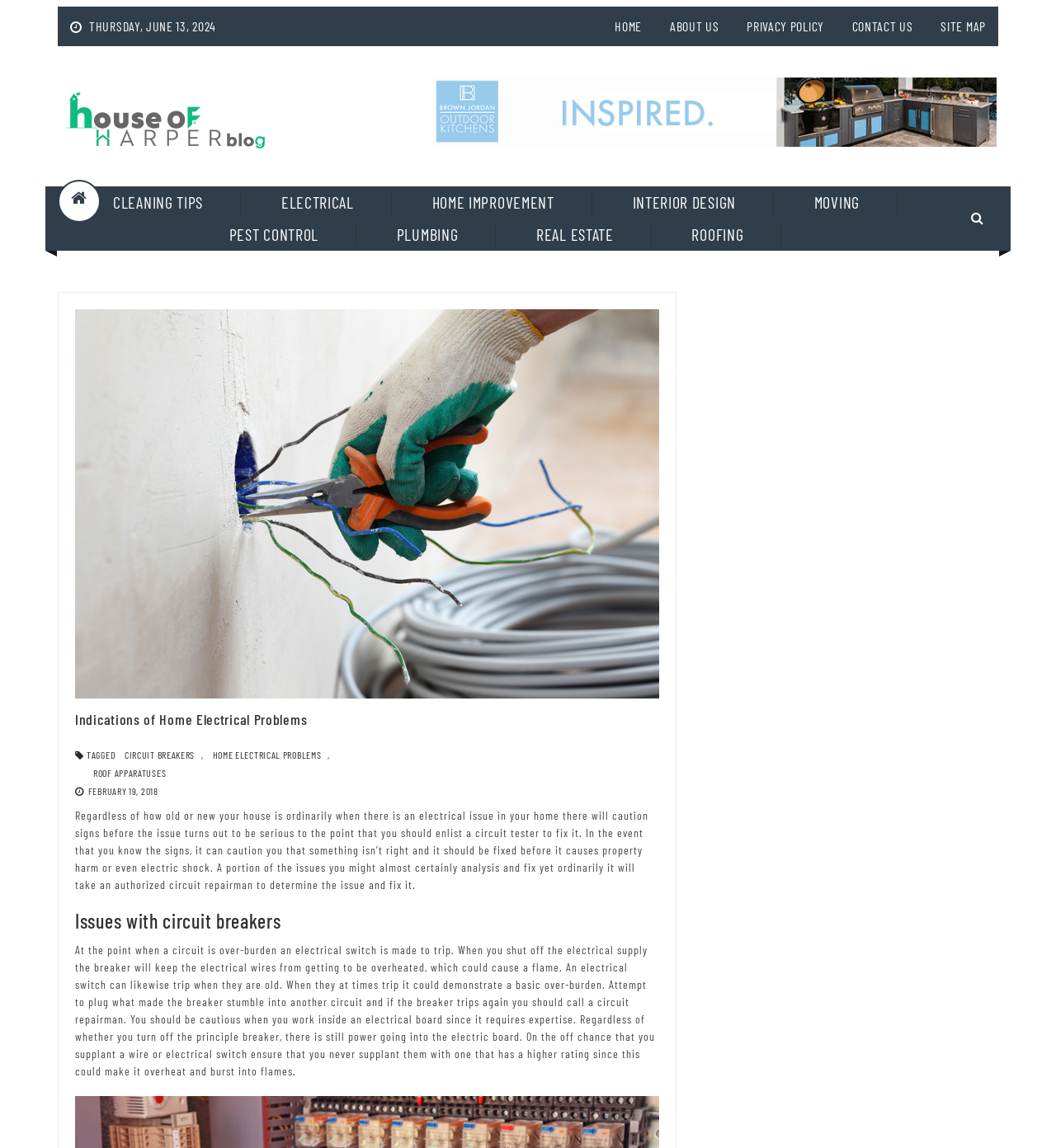Find and provide the bounding box coordinates for the UI element described here: "Home Electrical Problems". The coordinates should be given as four float numbers between 0 and 1: [left, top, right, bottom].

[0.195, 0.649, 0.31, 0.665]